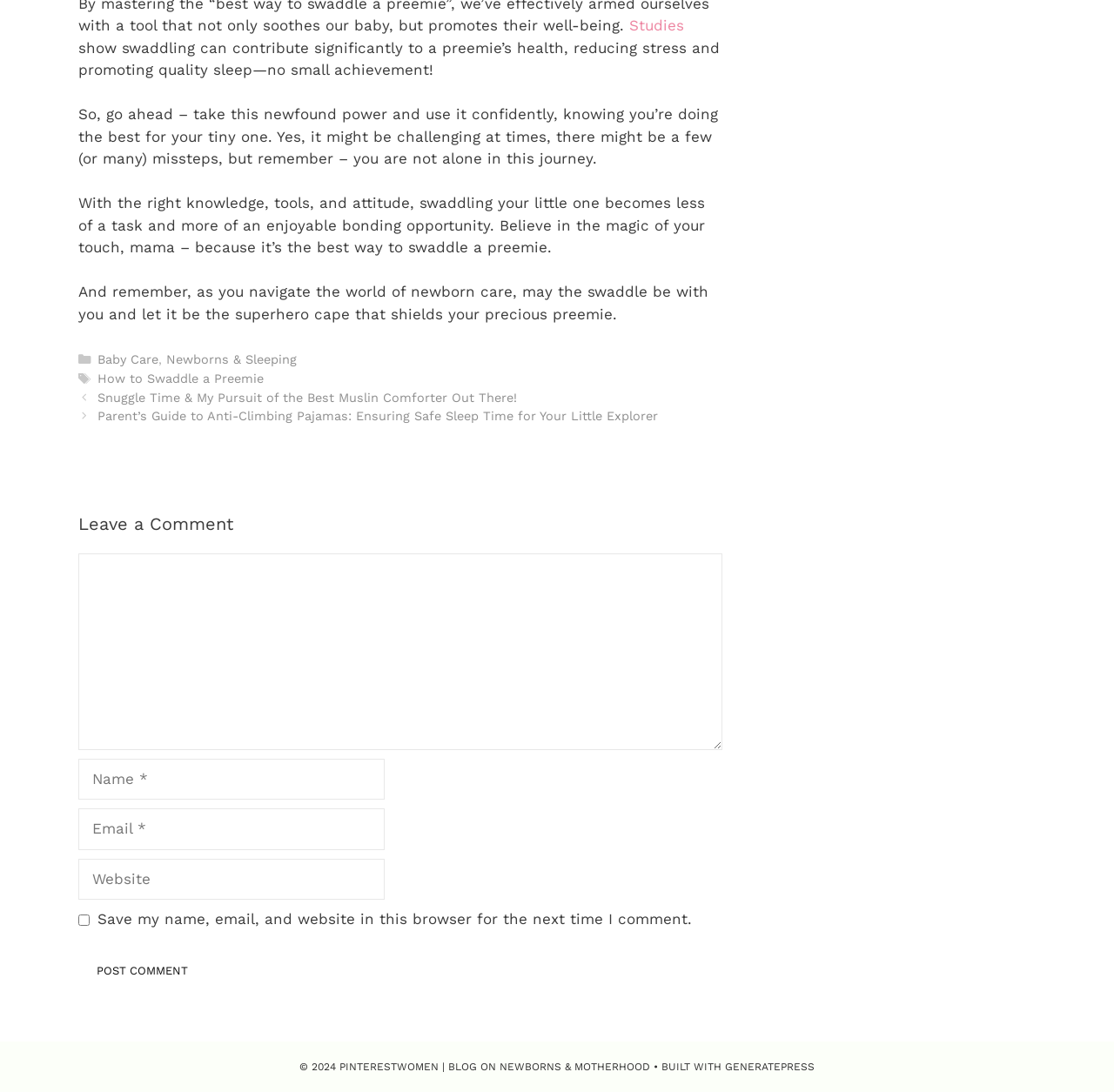What is the main topic of this webpage?
Answer the question with a single word or phrase by looking at the picture.

Swaddling preemies